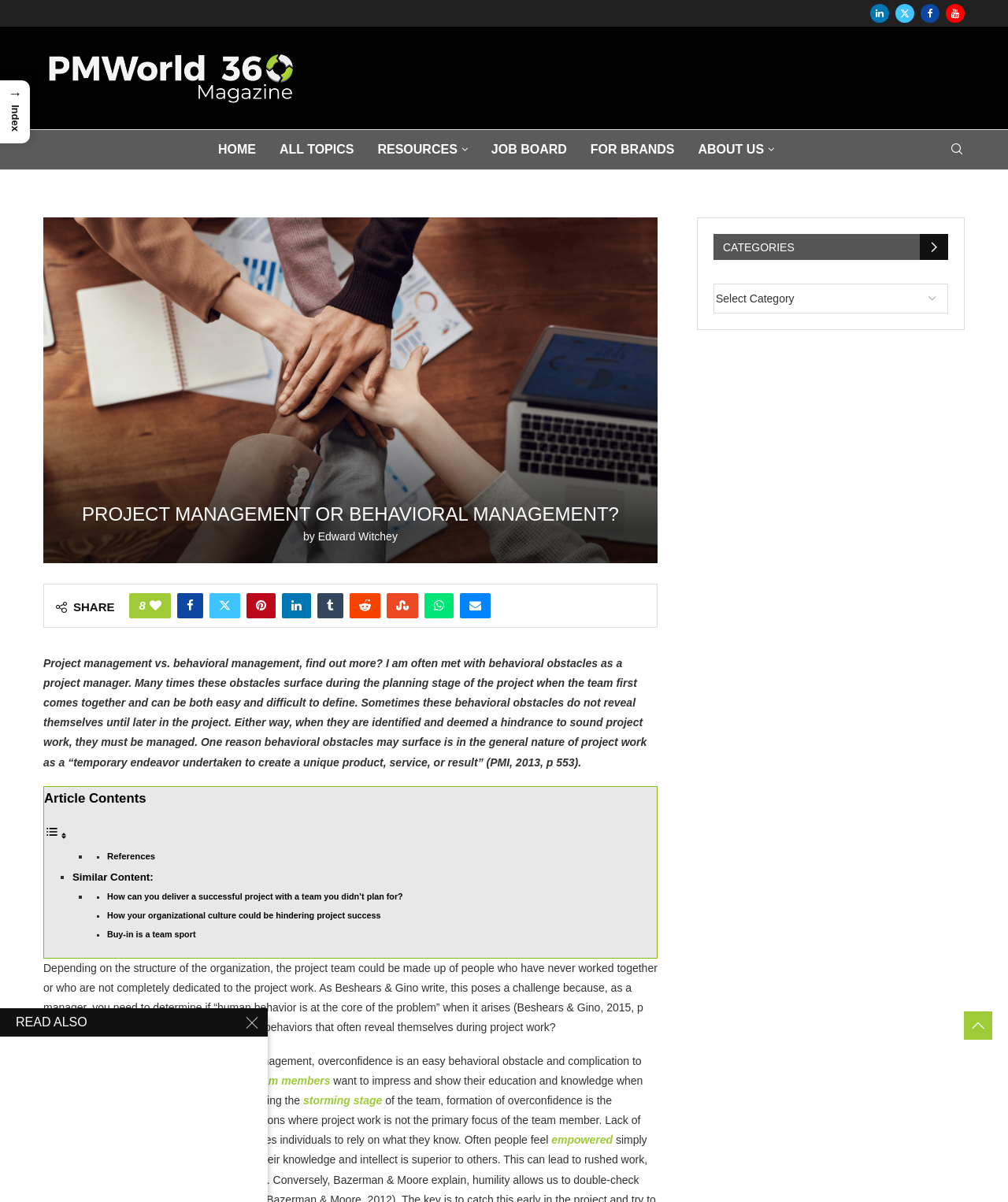Given the element description Home, specify the bounding box coordinates of the corresponding UI element in the format (top-left x, top-left y, bottom-right x, bottom-right y). All values must be between 0 and 1.

[0.216, 0.115, 0.254, 0.134]